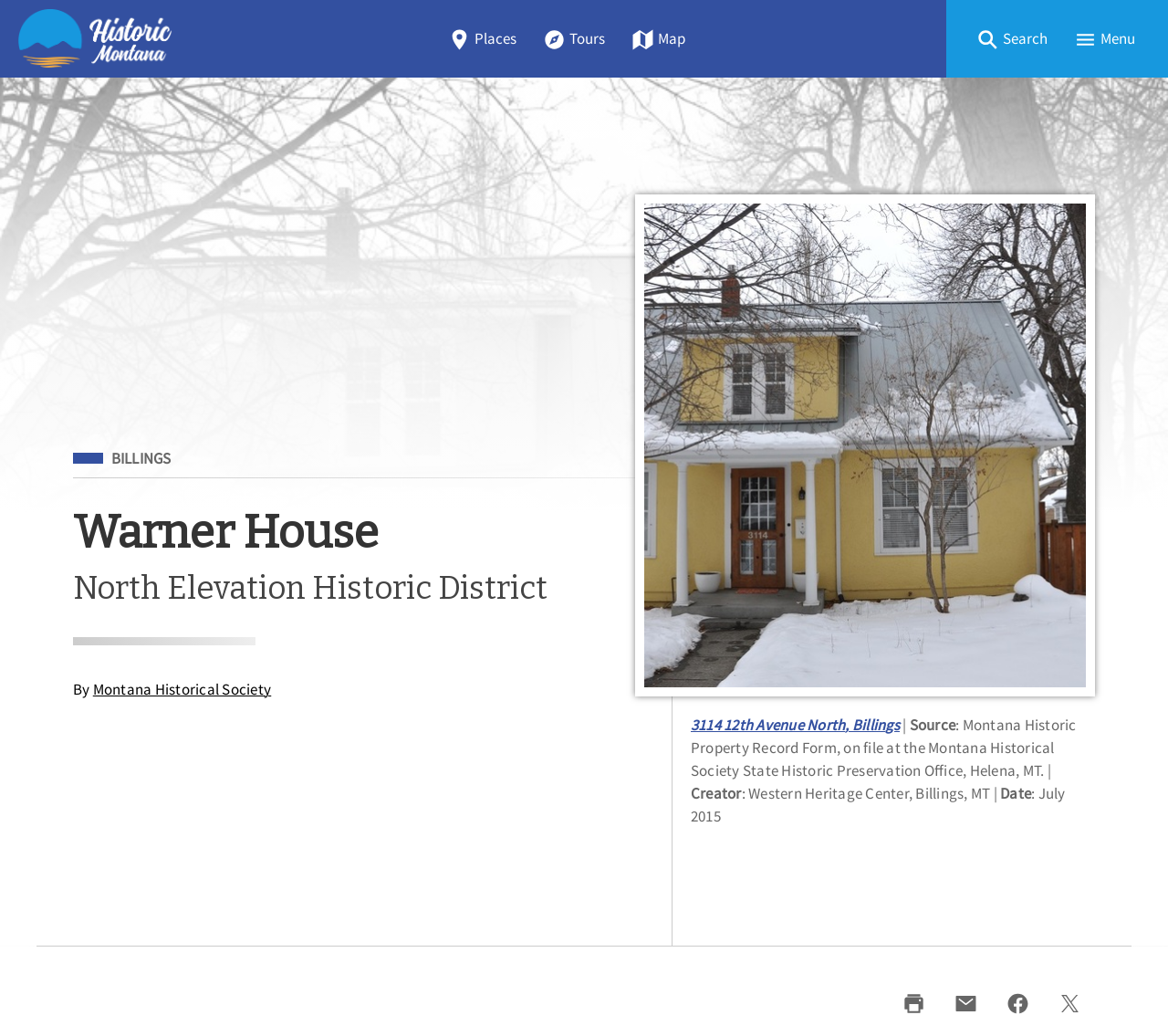Provide a brief response to the question below using a single word or phrase: 
What is the location of the Warner House?

Billings